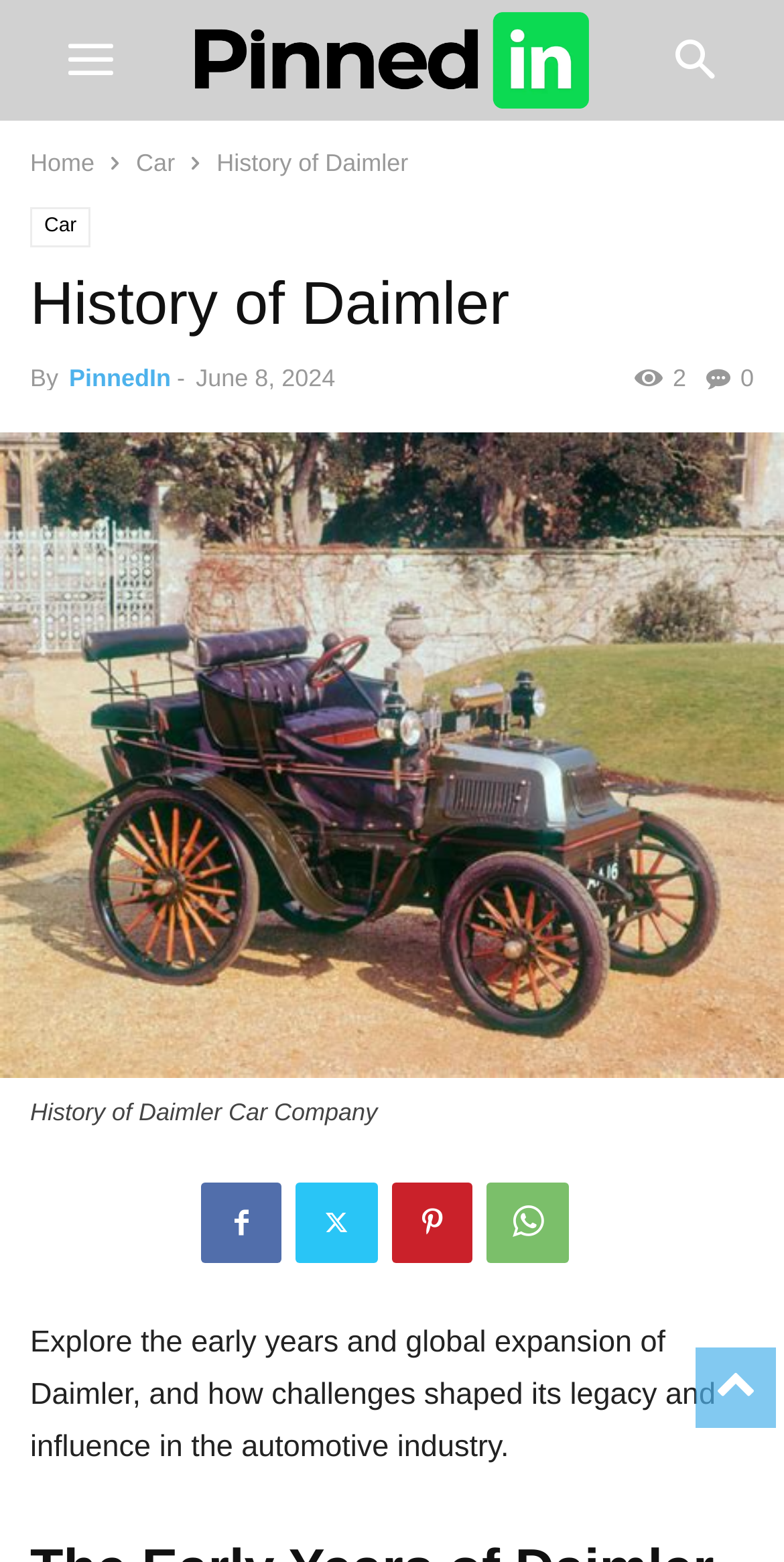Locate the bounding box coordinates of the element I should click to achieve the following instruction: "share on social media".

[0.621, 0.757, 0.726, 0.809]